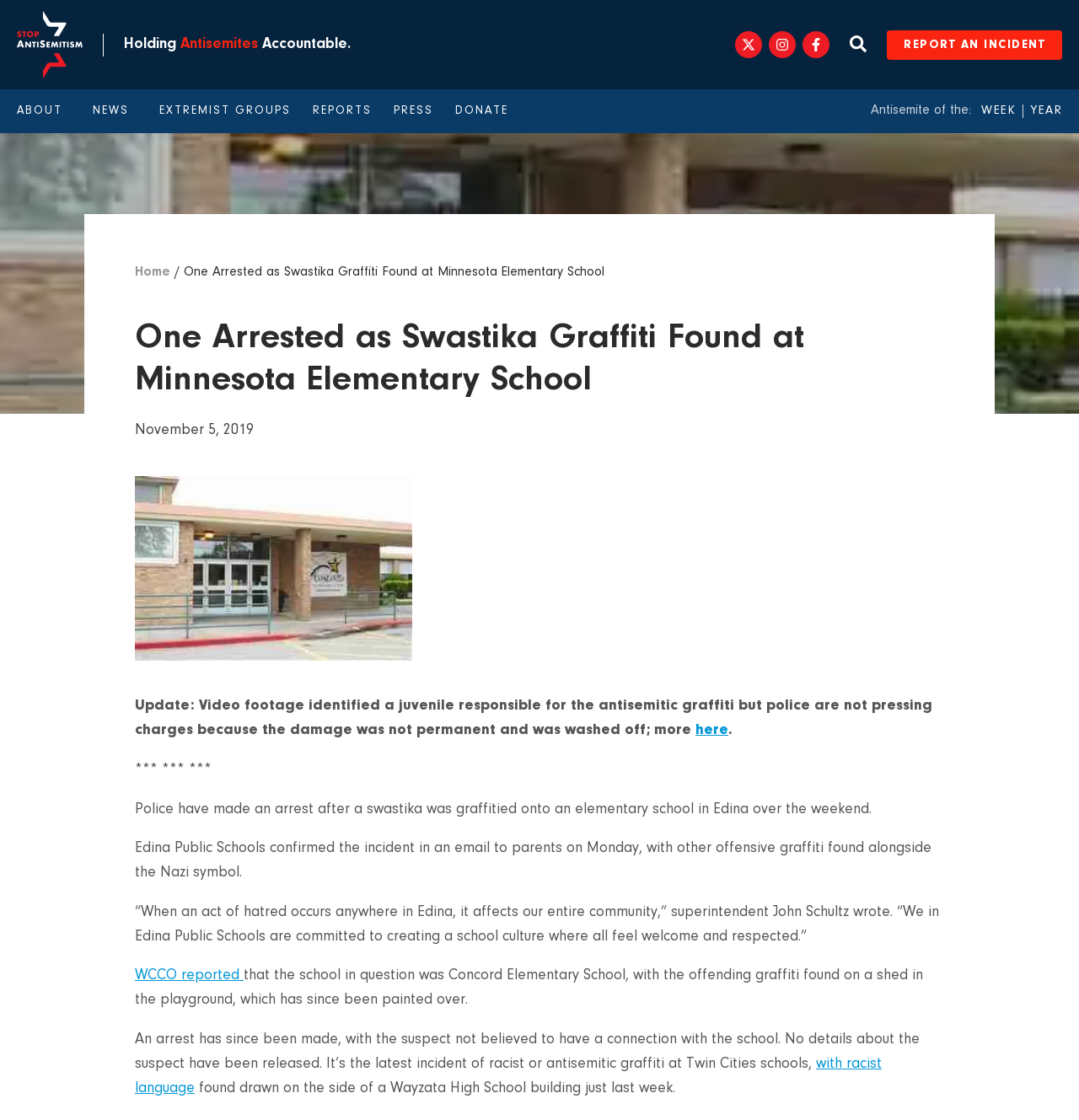Please give a succinct answer using a single word or phrase:
What is the name of the superintendent of Edina Public Schools?

John Schultz